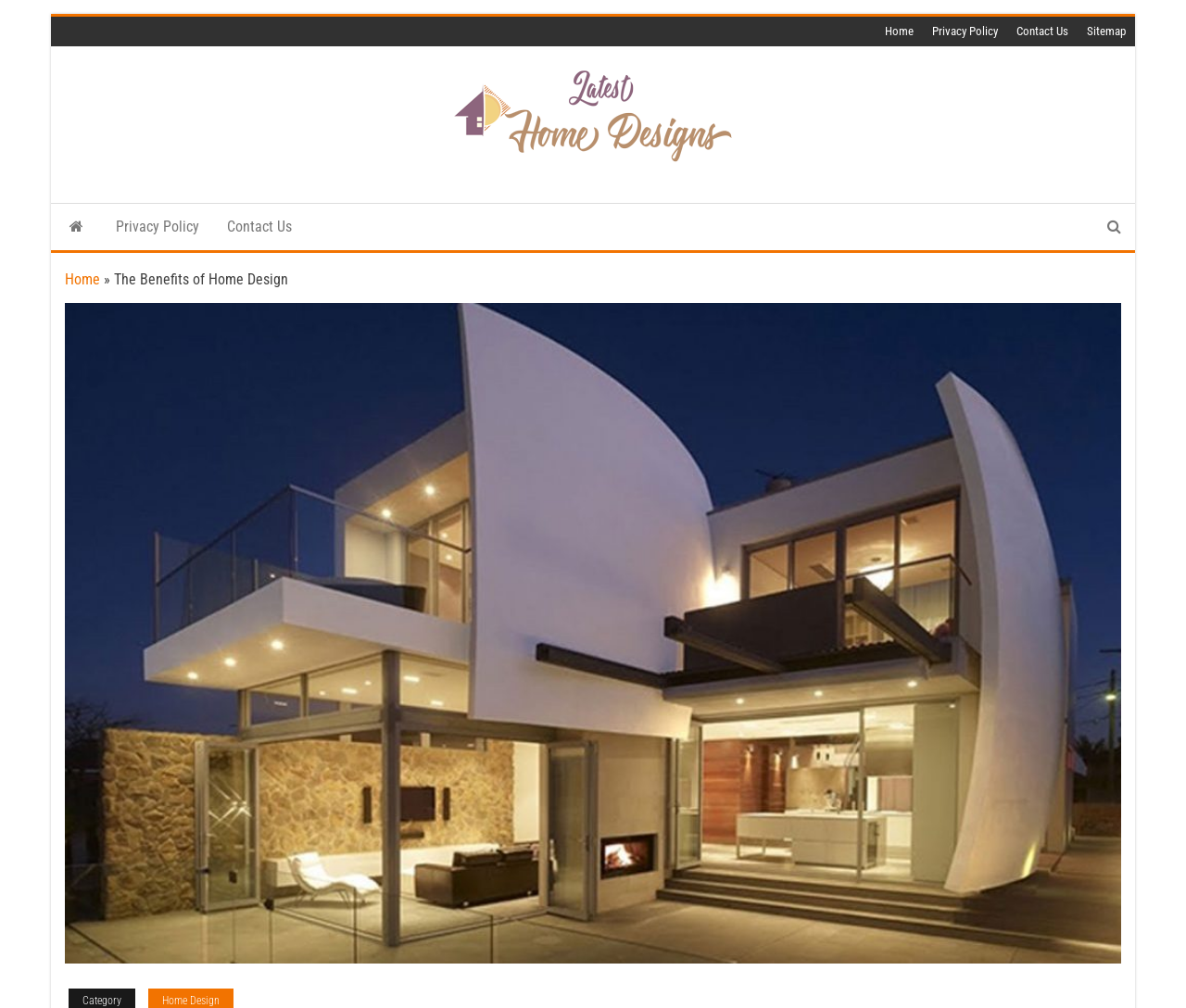Highlight the bounding box coordinates of the region I should click on to meet the following instruction: "go to home page".

[0.738, 0.017, 0.778, 0.046]